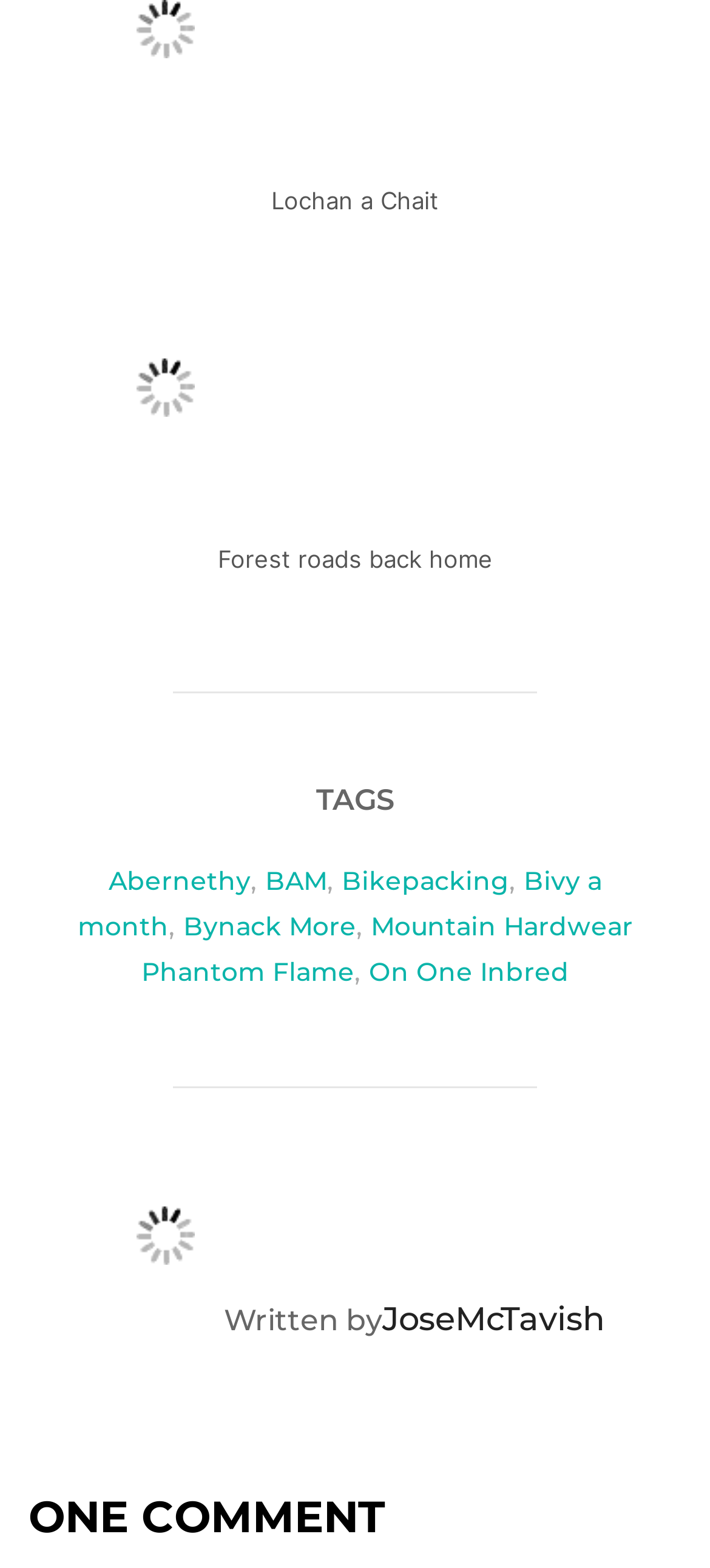What is the last tag mentioned in the post?
Based on the image, give a one-word or short phrase answer.

On One Inbred